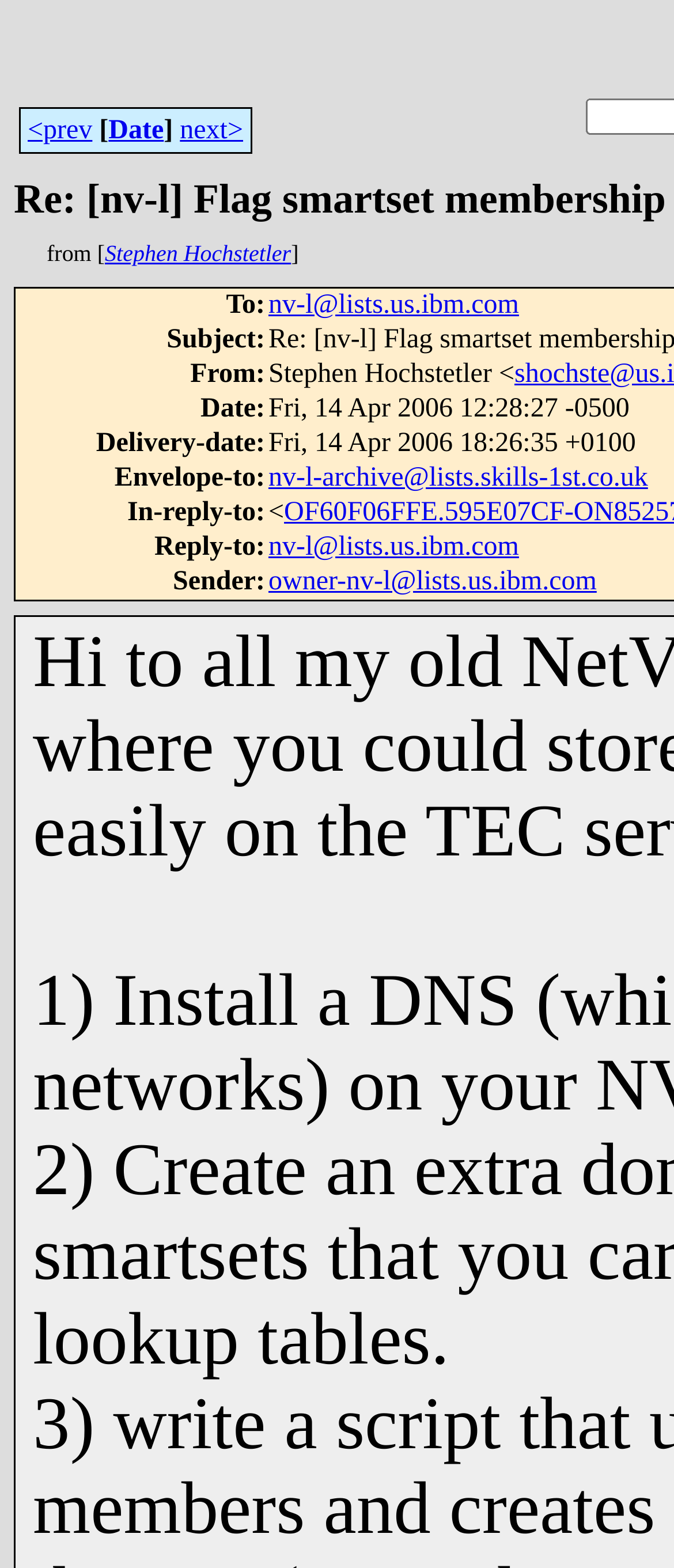Highlight the bounding box coordinates of the element you need to click to perform the following instruction: "go to previous page."

[0.041, 0.073, 0.137, 0.092]